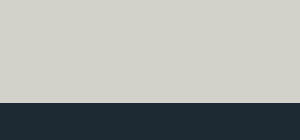Generate a detailed caption that encompasses all aspects of the image.

The image titled "BowBend" showcases a sleek and modern paddle design, highlighting the innovative engineering behind Rocky River Paddles. This image is part of a promotional section for the 2021 paddling season, emphasizing the brand's commitment to enhancing the paddling experience through cutting-edge technology. The minimalist color scheme in the image presents a professional appearance, aligning with the brand's identity focused on quality and performance on the water. This visual element captures attention, conveying the message that Rocky River Paddles are optimized for both functionality and aesthetics, making them a prime choice for paddling enthusiasts.